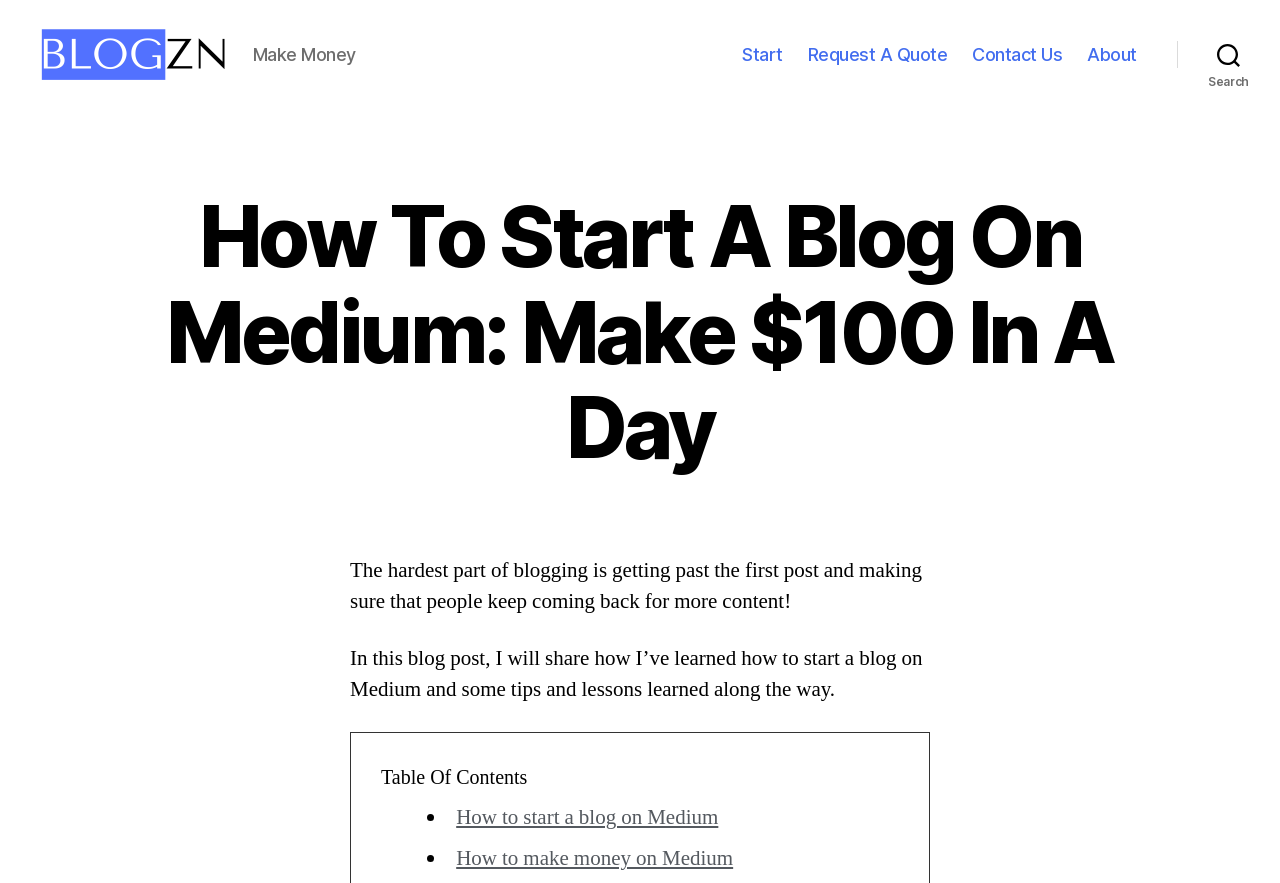Extract the main heading text from the webpage.

How To Start A Blog On Medium: Make $100 In A Day